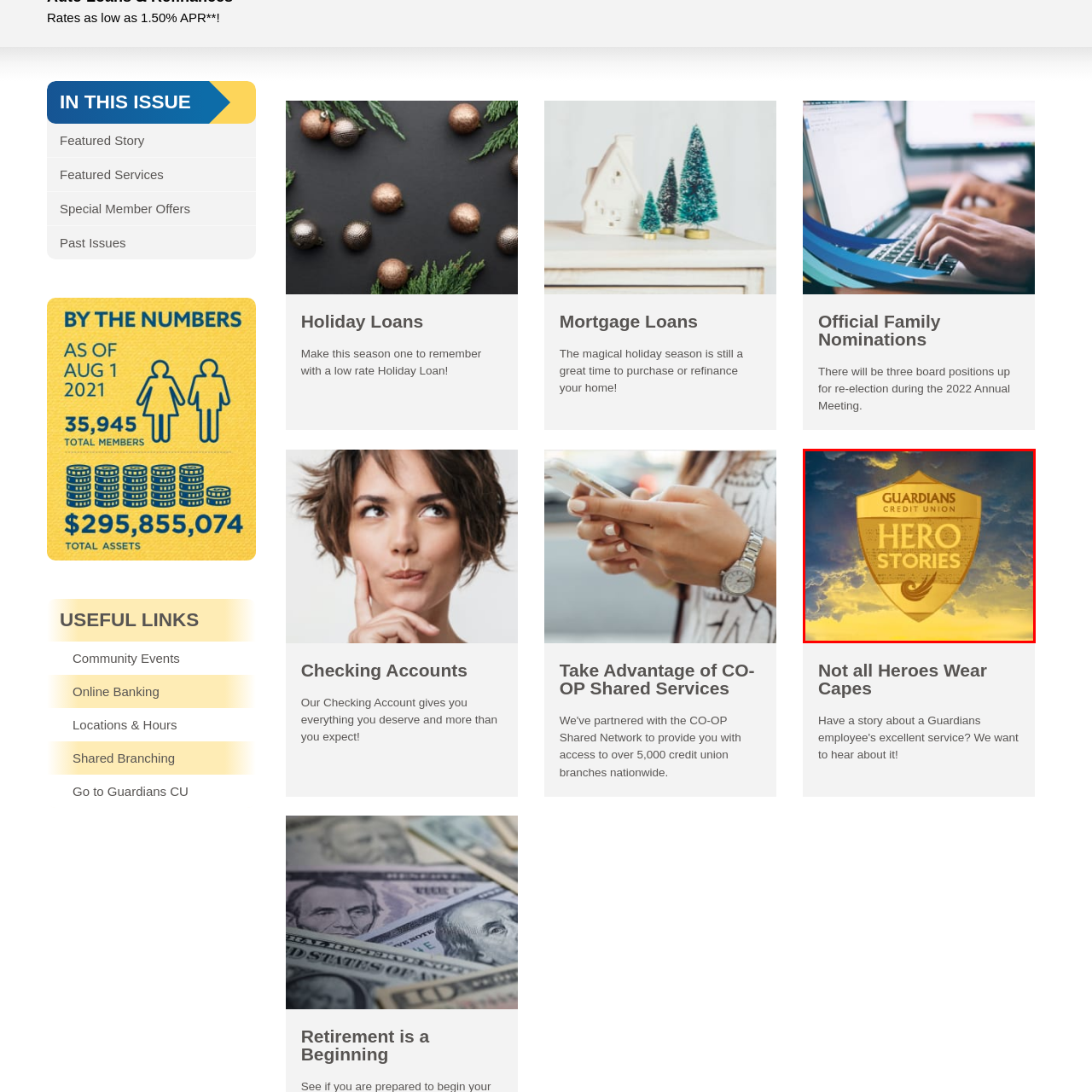Carefully analyze the image within the red boundary and describe it extensively.

The image features the logo for "Guardians Hero Stories," presented within an emblematic shield design. It prominently displays the name "HERO STORIES" in bold lettering, emphasizing the theme of celebrating exemplary service within the Guardians Credit Union community. The logo is adorned with a golden hue, symbolizing honor and excellence, set against a backdrop that evokes a sense of inspiration and heroism, with a serene sky illuminated by warm sunlight. This visual encapsulates the initiative's mission to highlight remarkable contributions made by individuals associated with the credit union, inviting members to share their stories of outstanding service.